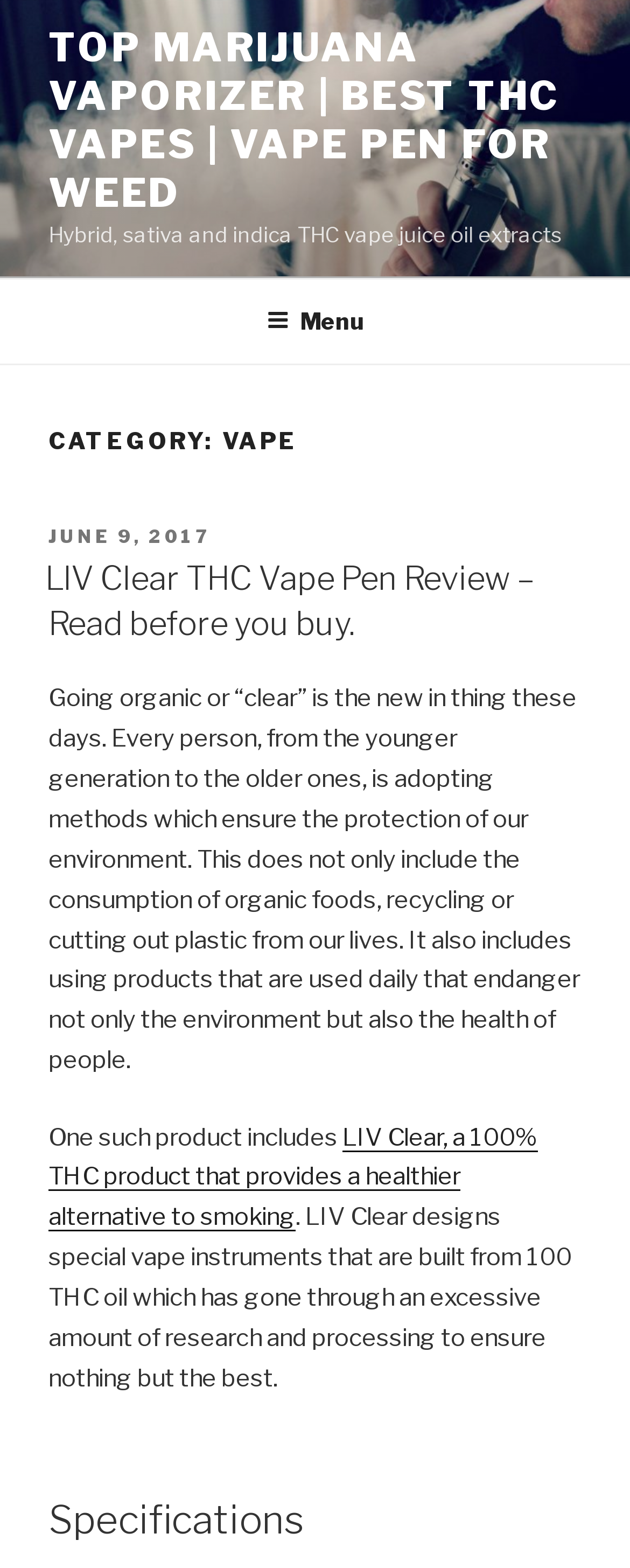What is the topic of the article?
Using the image, provide a concise answer in one word or a short phrase.

Vape pen review